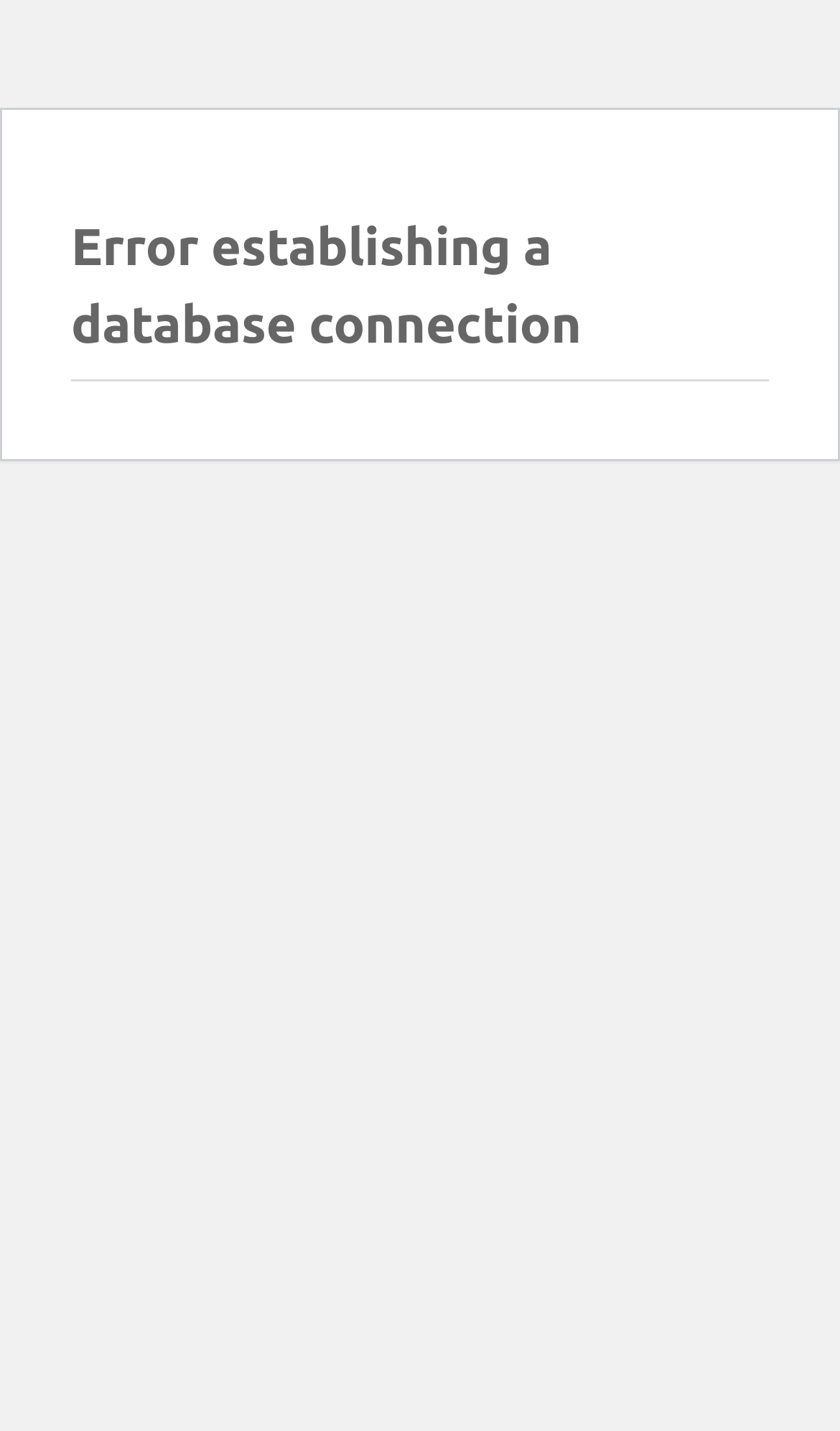Extract the primary header of the webpage and generate its text.

Error establishing a database connection